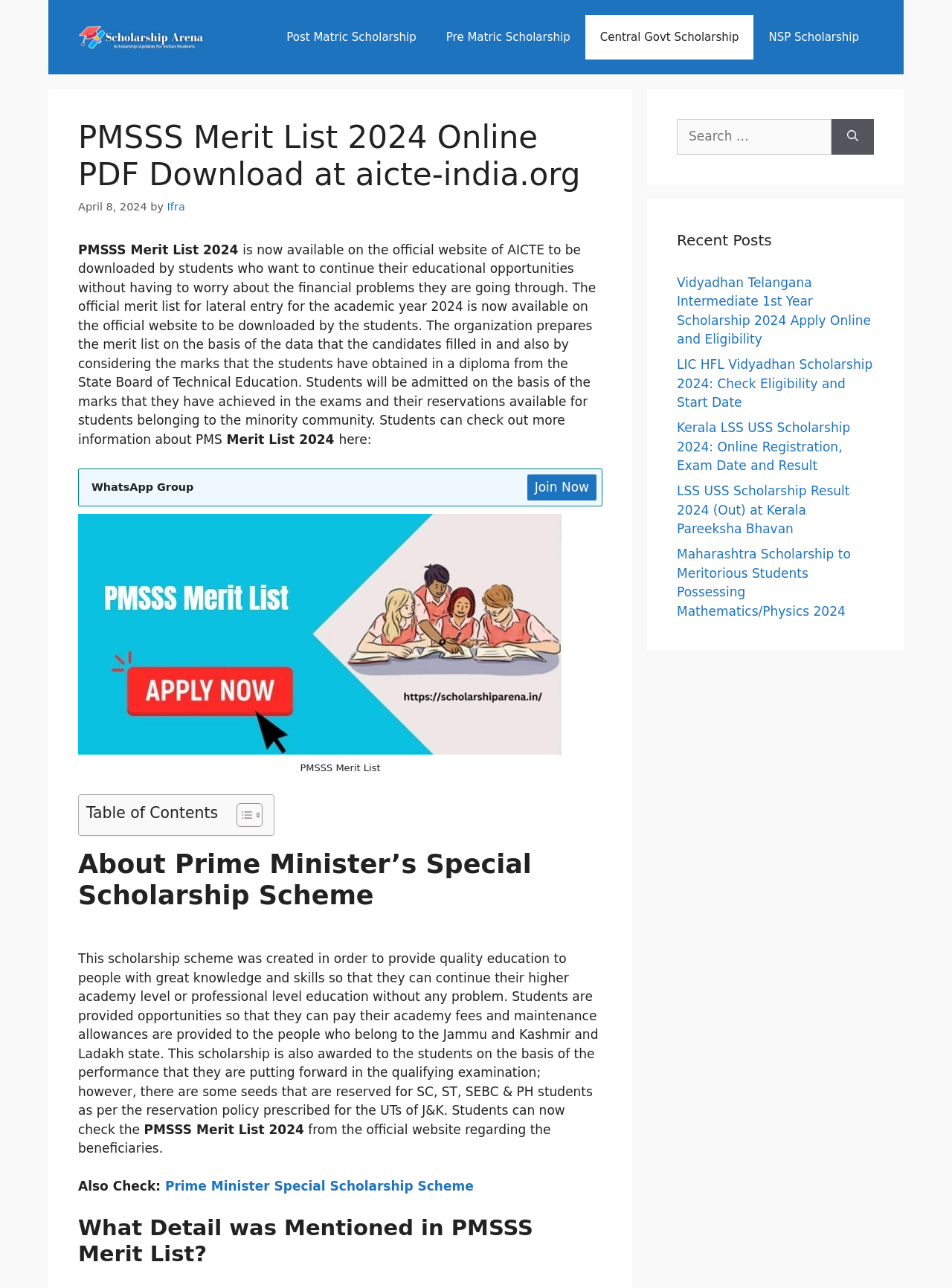Please provide a one-word or phrase answer to the question: 
What can students check on the official website?

PMSSS Merit List 2024